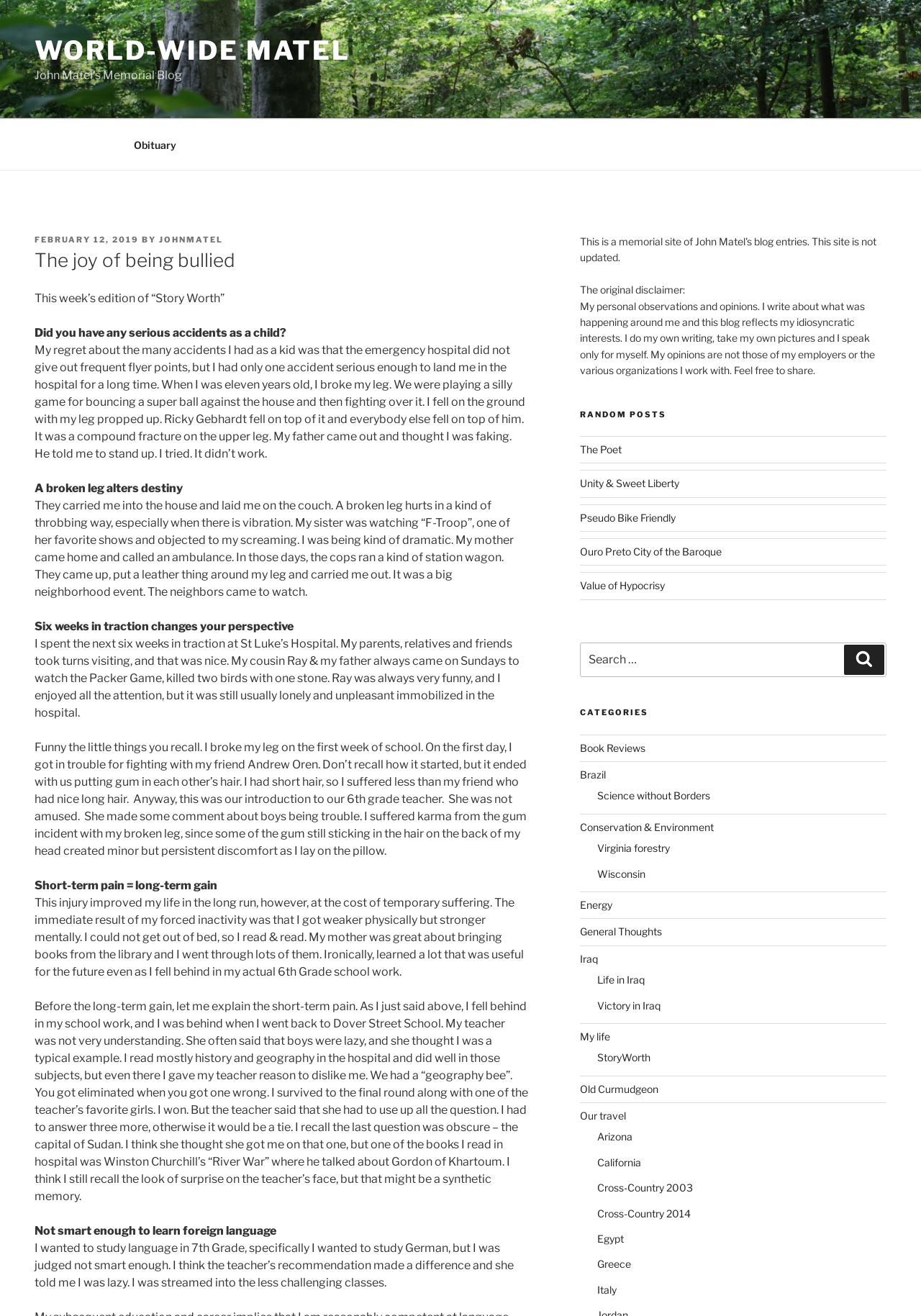What is the author's name?
Please describe in detail the information shown in the image to answer the question.

The author's name is 'John Matel' which is mentioned in the link element with text 'JOHNMATEL' in the blog post metadata section.